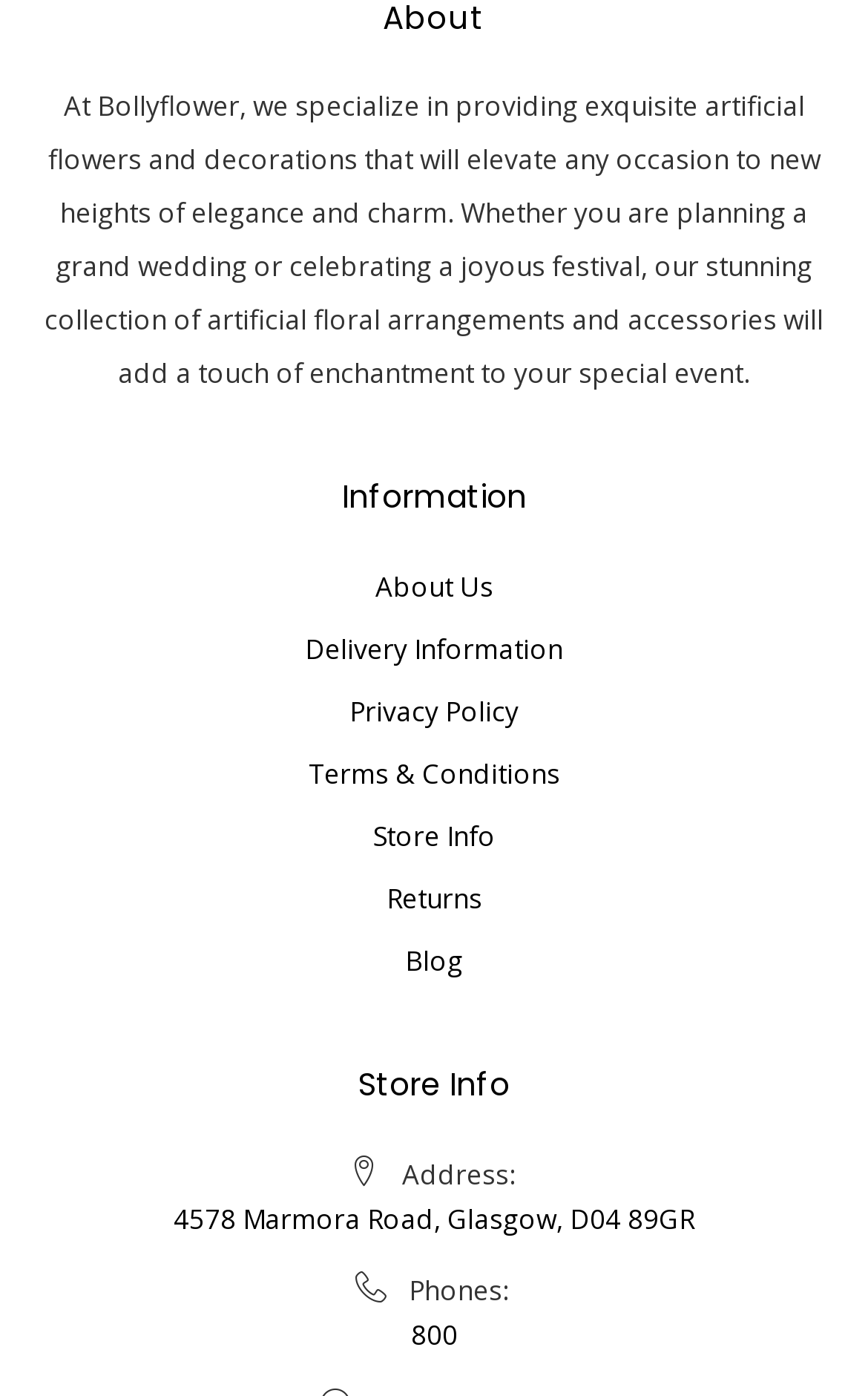Determine the bounding box coordinates of the section to be clicked to follow the instruction: "Visit the blog". The coordinates should be given as four float numbers between 0 and 1, formatted as [left, top, right, bottom].

[0.467, 0.67, 0.533, 0.709]